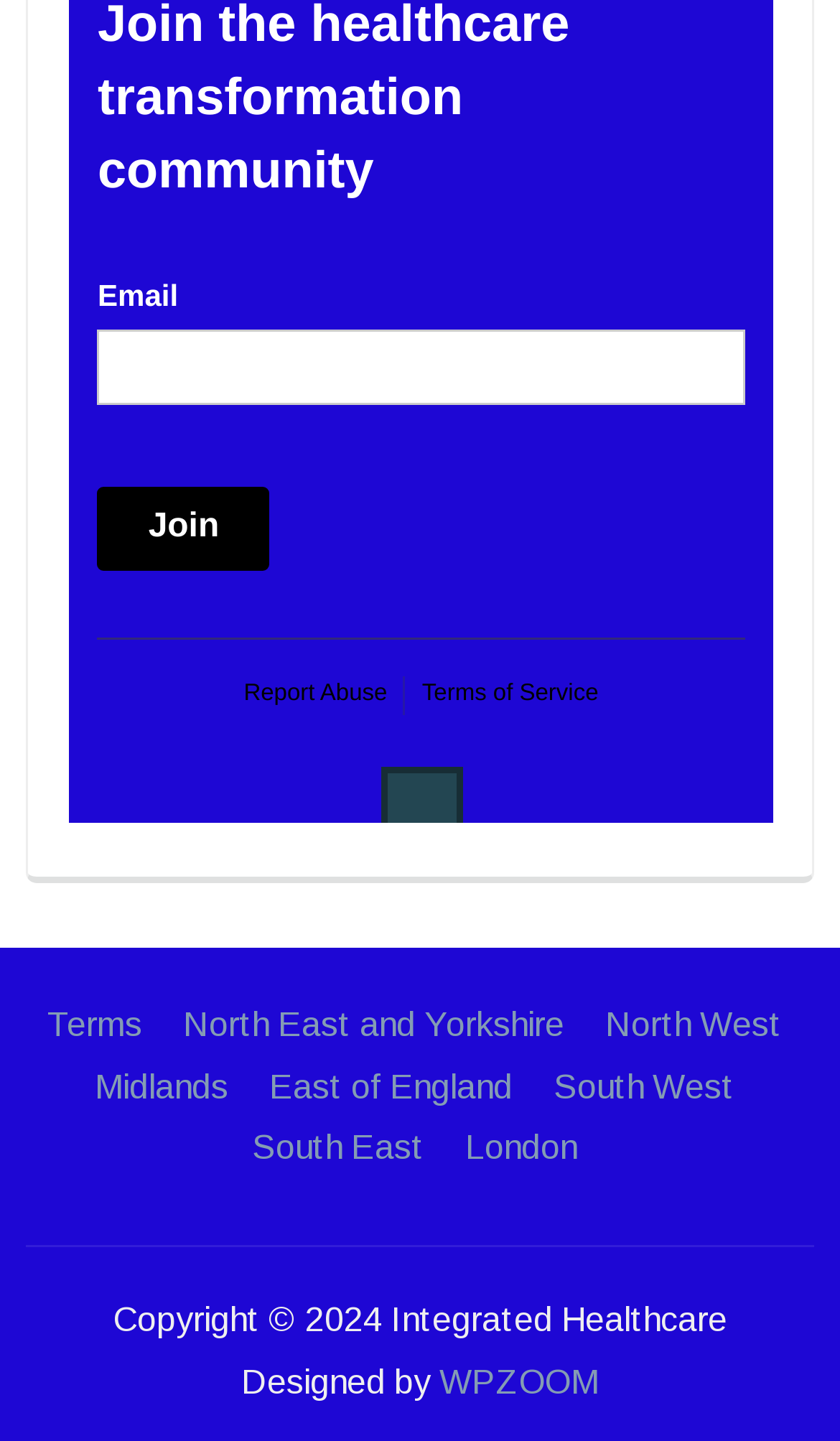Please find the bounding box coordinates of the element that you should click to achieve the following instruction: "Learn about Midlands". The coordinates should be presented as four float numbers between 0 and 1: [left, top, right, bottom].

[0.113, 0.766, 0.272, 0.792]